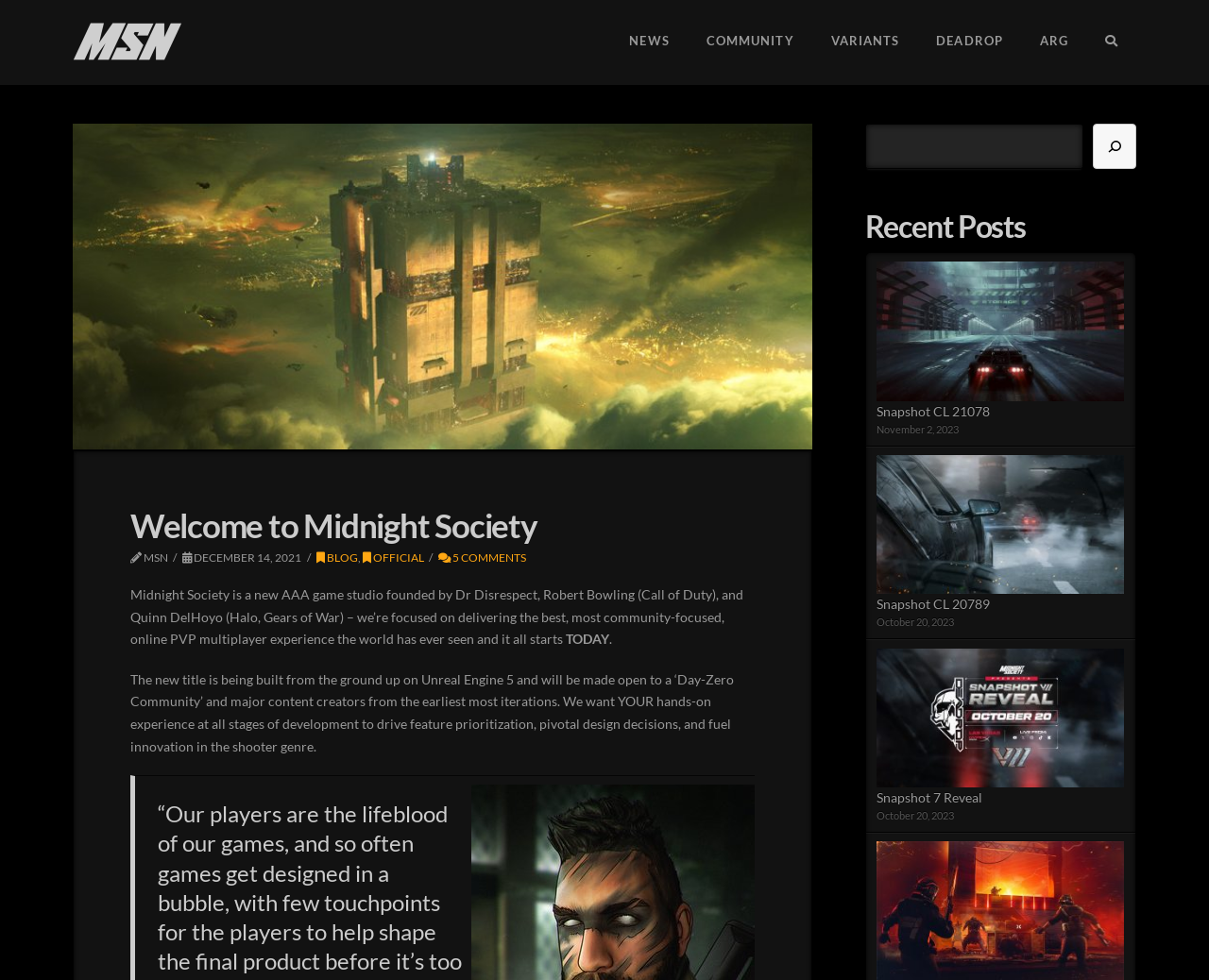Identify the bounding box coordinates of the specific part of the webpage to click to complete this instruction: "Visit the BLOG".

[0.261, 0.562, 0.296, 0.576]